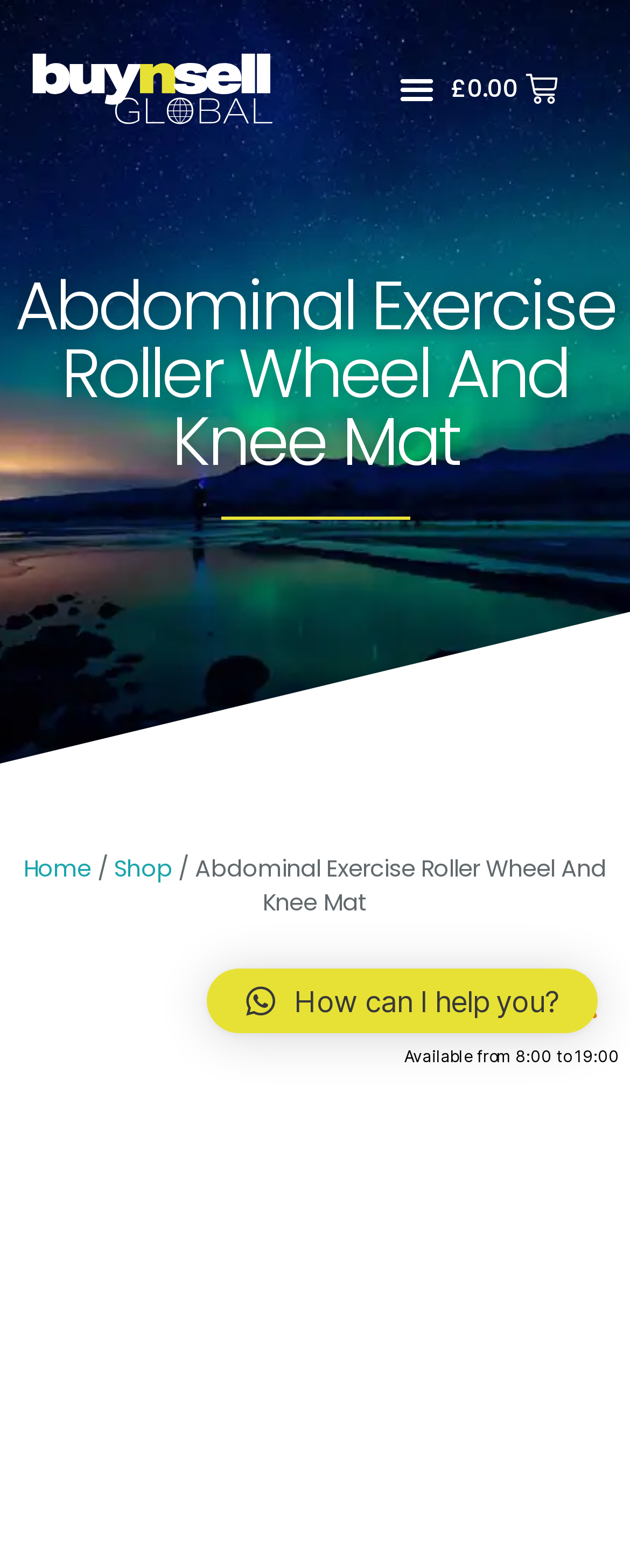Answer the question in a single word or phrase:
Is the menu toggle button expanded?

False